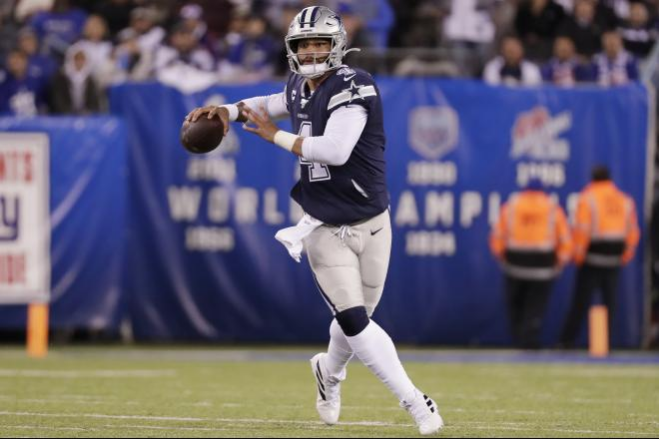Offer an in-depth description of the image shown.

In this dynamic scene from a high-stakes NFL game, a quarterback, wearing a navy and white Dallas Cowboys uniform, skillfully prepares to throw a pass. The player is captured mid-action, with a focused expression, as he scans the field for an open receiver. Clad in a helmet featuring the iconic star logo, his uniform includes a sleek jersey with the number '4' prominently displayed on his chest. The backdrop reveals a crowd of excited fans in the stands, some clad in Giants gear, while the bright blue banners advertising "WORLD CHAMPIONS" and team logos enhance the competitive atmosphere of this riveting matchup. The image encapsulates the essence of American football, highlighting both the intensity of the game and the athleticism of its players.